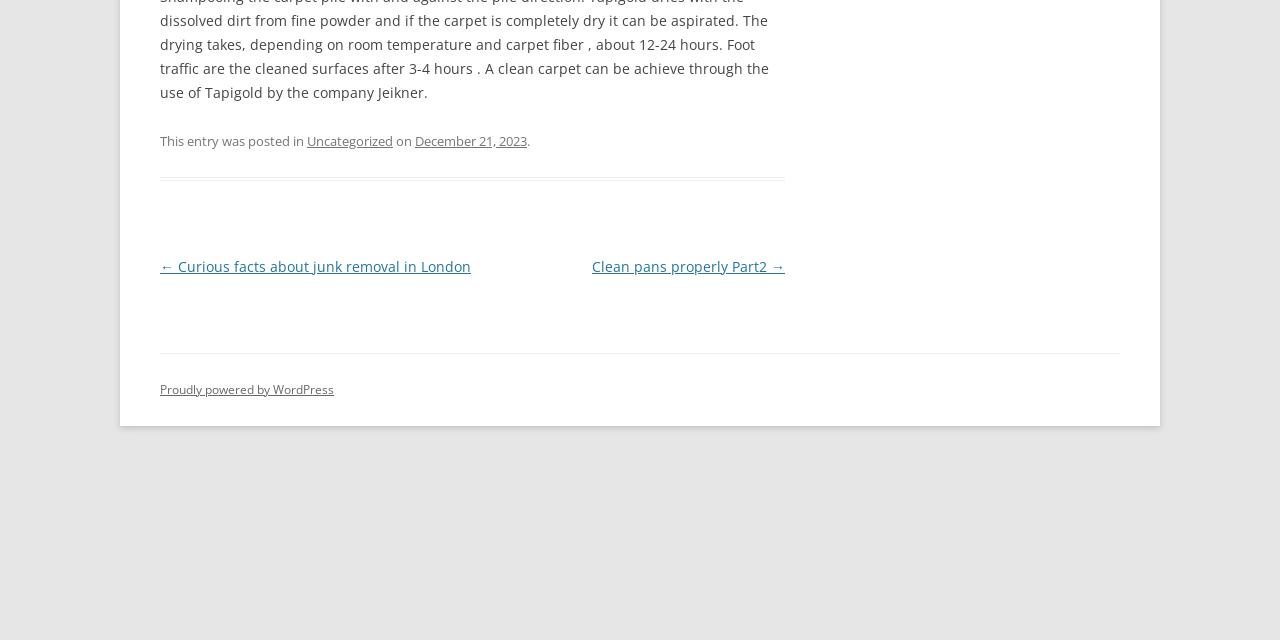Find the bounding box coordinates for the HTML element described in this sentence: "December 21, 2023". Provide the coordinates as four float numbers between 0 and 1, in the format [left, top, right, bottom].

[0.324, 0.206, 0.412, 0.234]